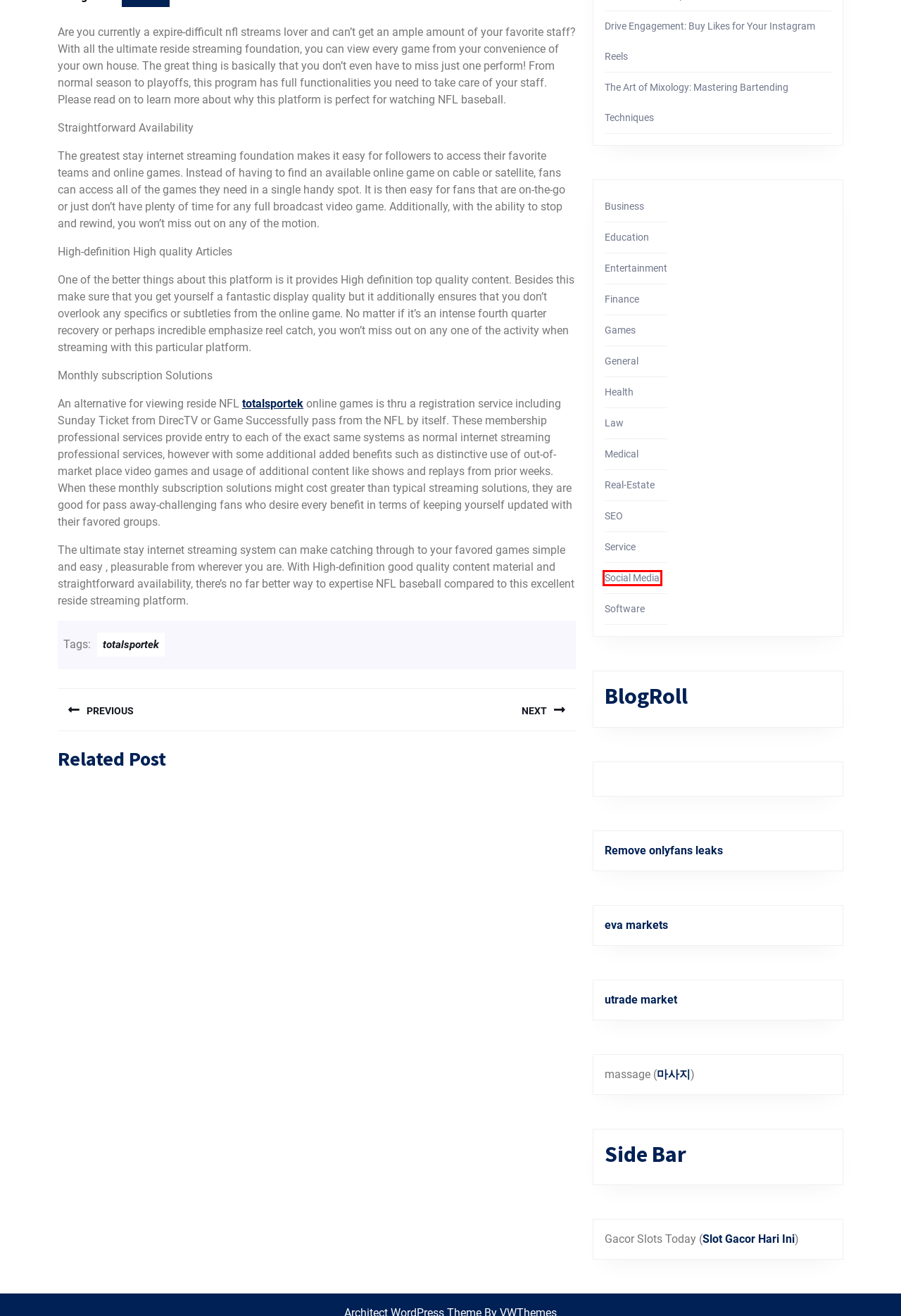Review the screenshot of a webpage that includes a red bounding box. Choose the webpage description that best matches the new webpage displayed after clicking the element within the bounding box. Here are the candidates:
A. Education – Unlovable
B. Social Media – Unlovable
C. The Art of Mixology: Mastering Bartending Techniques – Unlovable
D. Adult Content Removal | Remove OnlyFans Leaks
E. EVA Markets - Your Ultimate Destination for Effortless Success.
F. Software – Unlovable
G. Medical – Unlovable
H. Through a complete and competent place, learn how to fix and flip loan – Unlovable

B